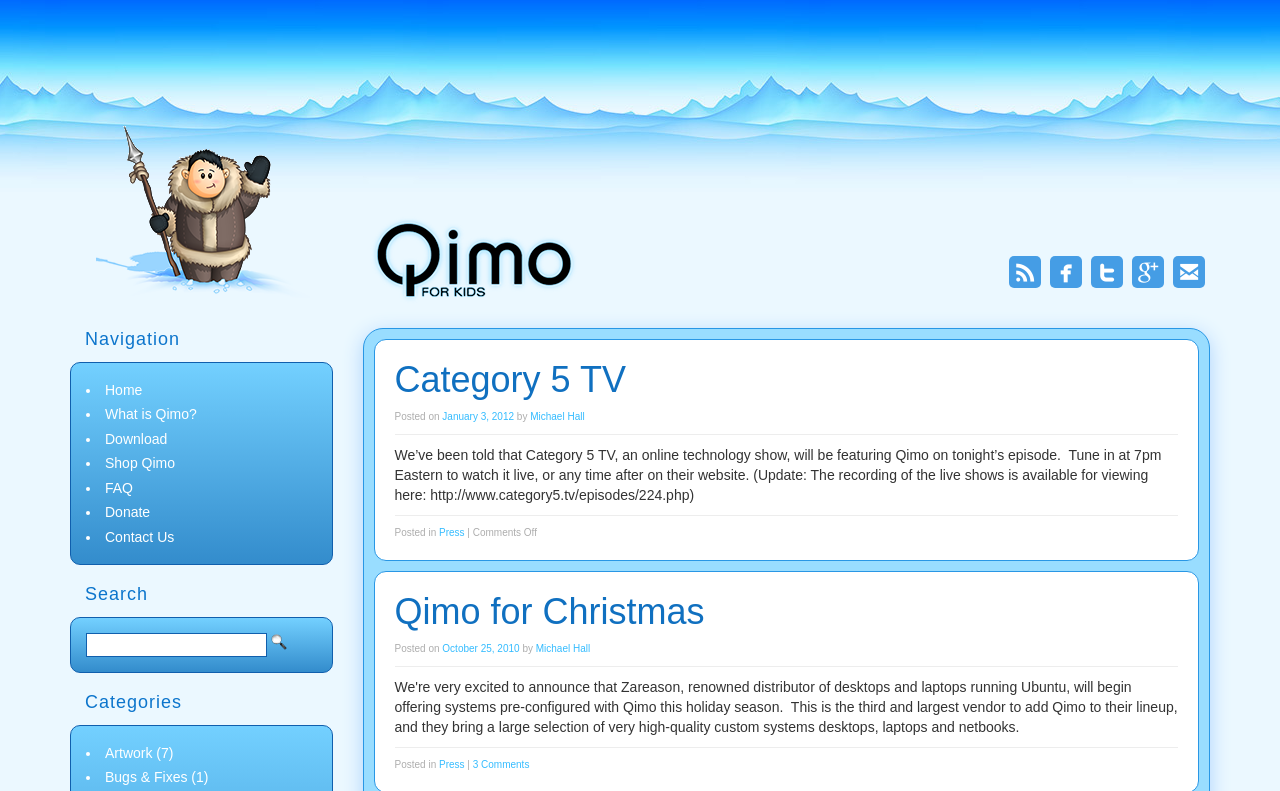Using the provided description: "phishing links", find the bounding box coordinates of the corresponding UI element. The output should be four float numbers between 0 and 1, in the format [left, top, right, bottom].

None